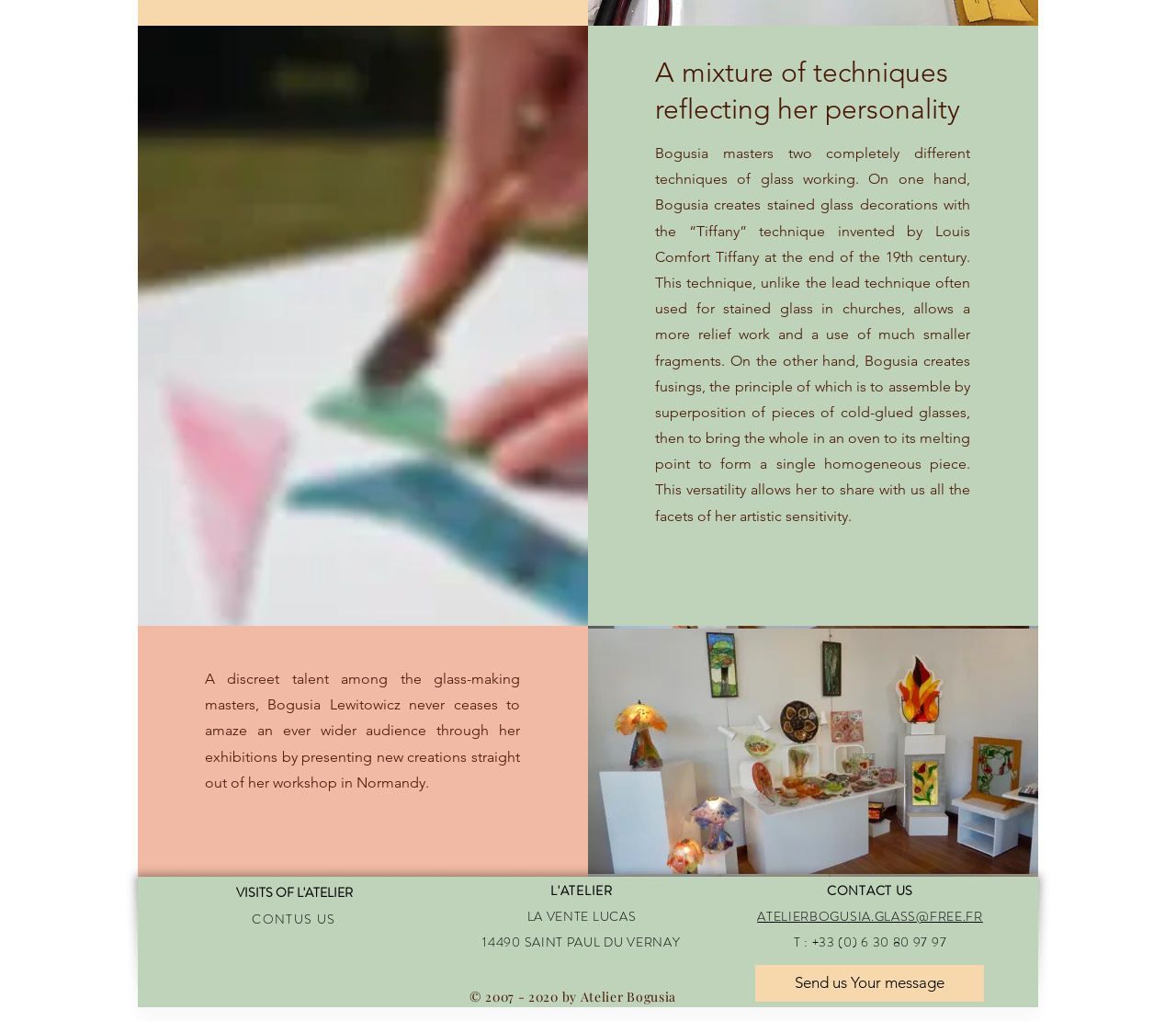Determine the bounding box coordinates of the UI element that matches the following description: "Brad Pauquette Design". The coordinates should be four float numbers between 0 and 1 in the format [left, top, right, bottom].

None